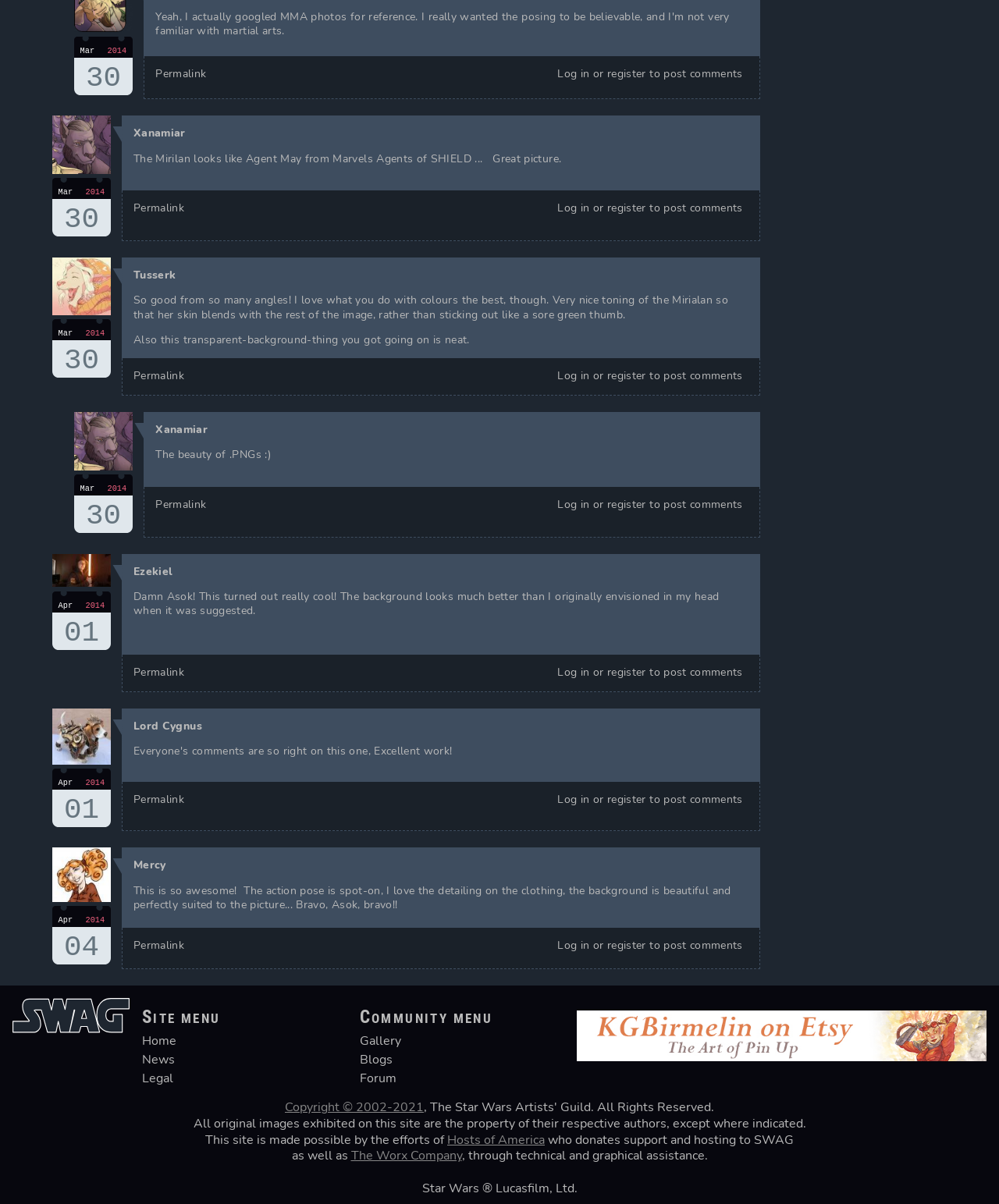Respond to the question below with a single word or phrase:
Who replied to Tusserk?

Xanamiar